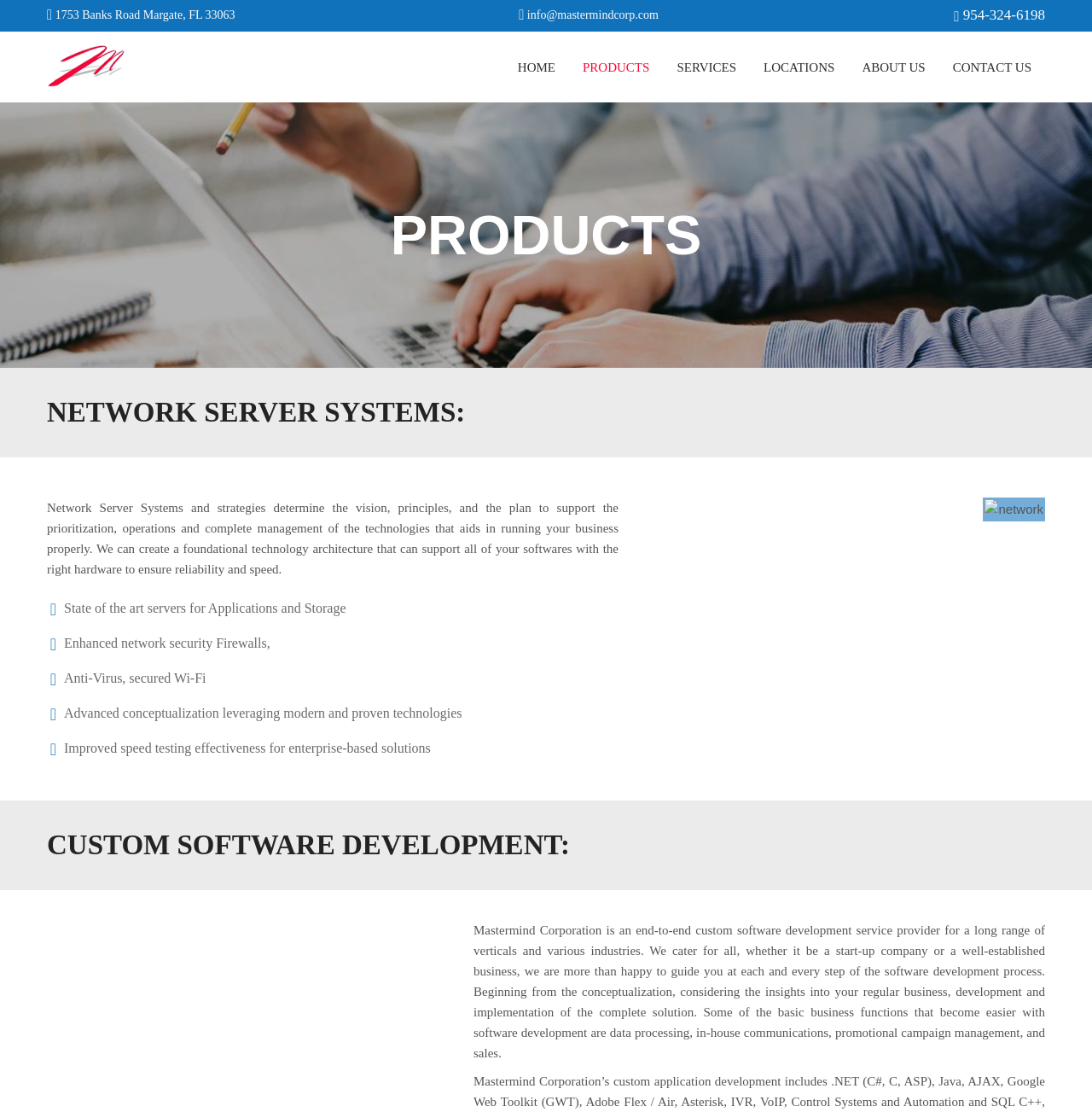What is the company's custom software development service for?
Carefully analyze the image and provide a detailed answer to the question.

I found this information by reading the paragraph about custom software development, which states that the company provides this service for a long range of verticals and various industries.